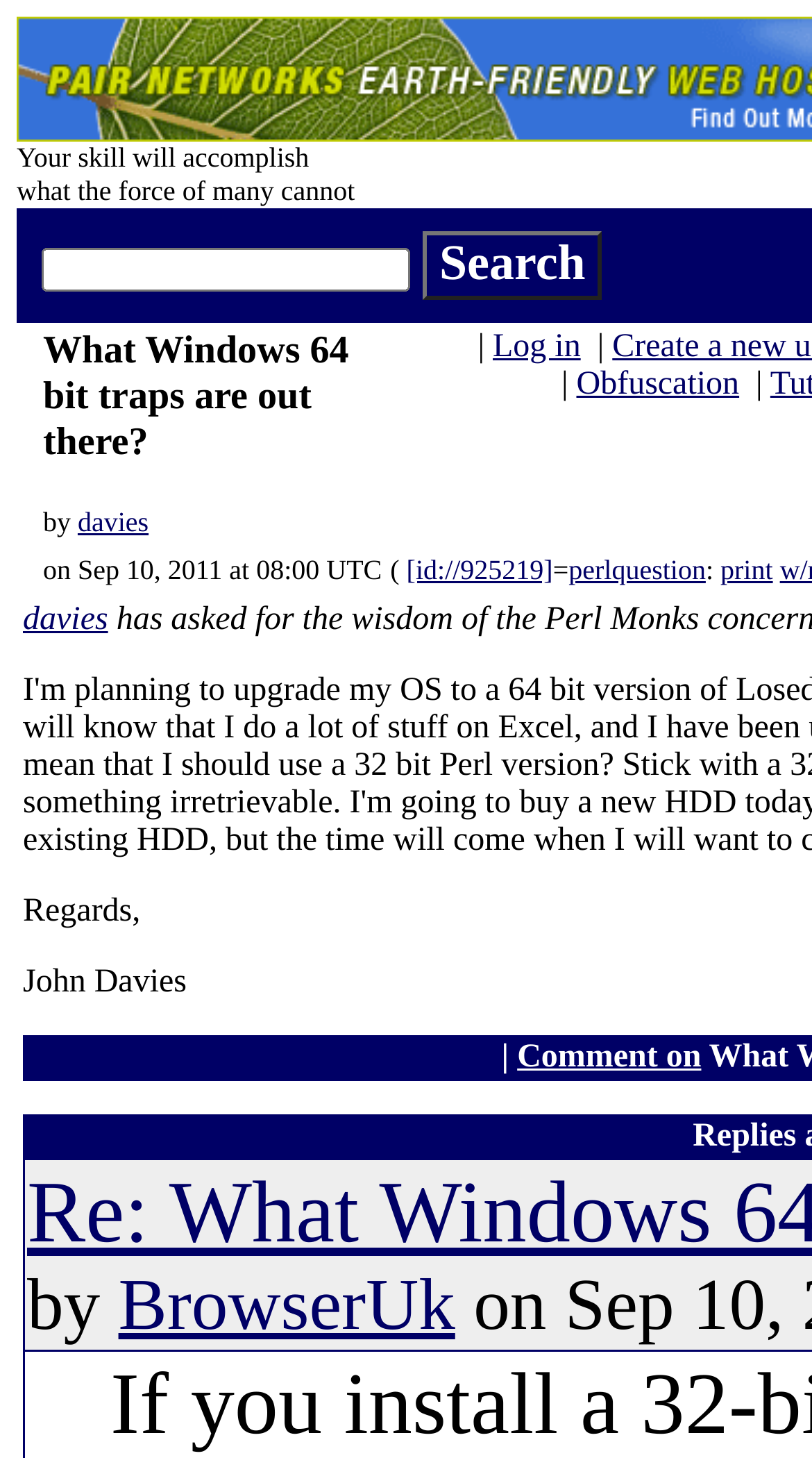What is the author of the post?
Look at the image and provide a short answer using one word or a phrase.

davies